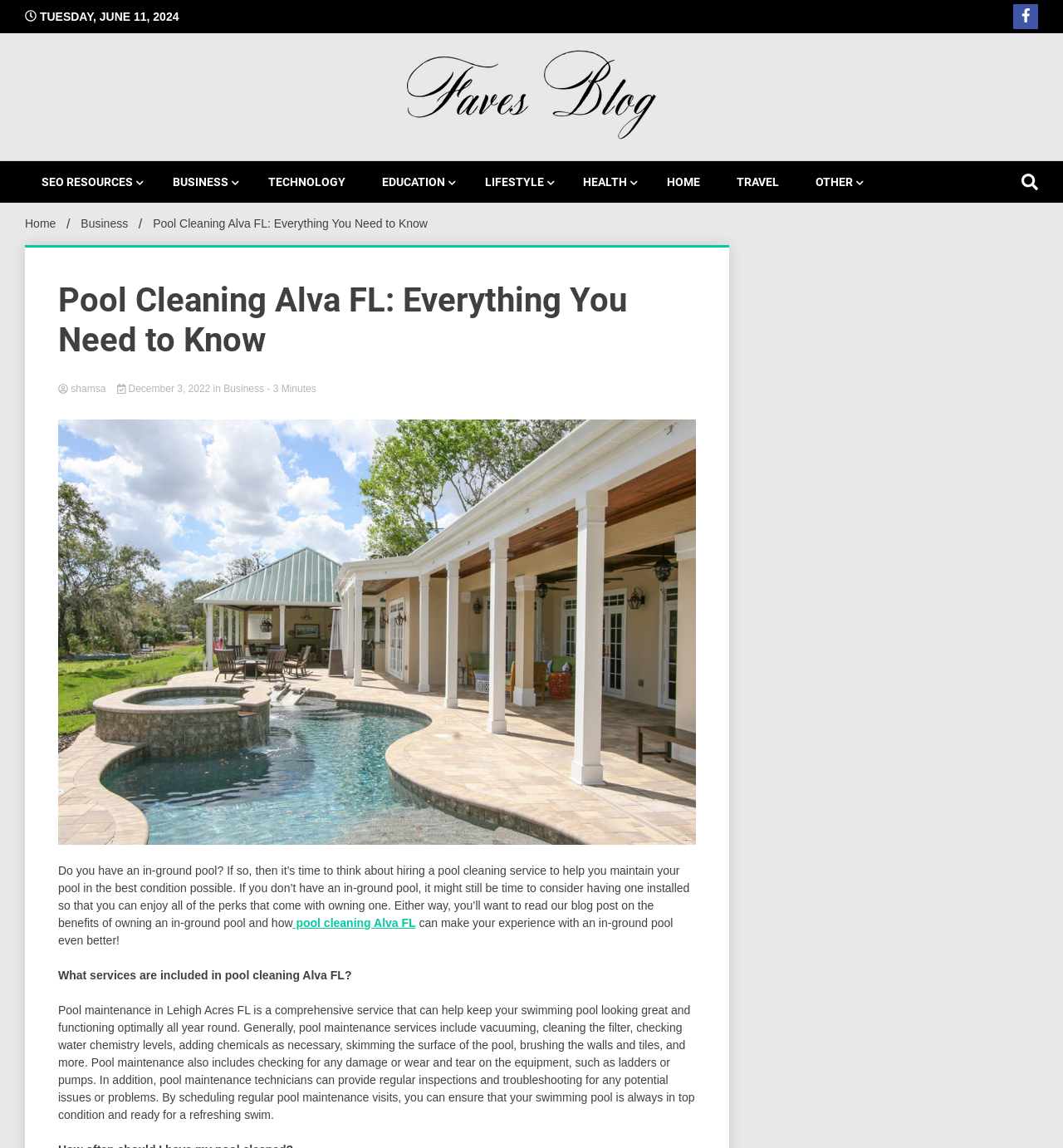Please find and report the bounding box coordinates of the element to click in order to perform the following action: "Navigate to SEO RESOURCES". The coordinates should be expressed as four float numbers between 0 and 1, in the format [left, top, right, bottom].

[0.023, 0.14, 0.144, 0.177]